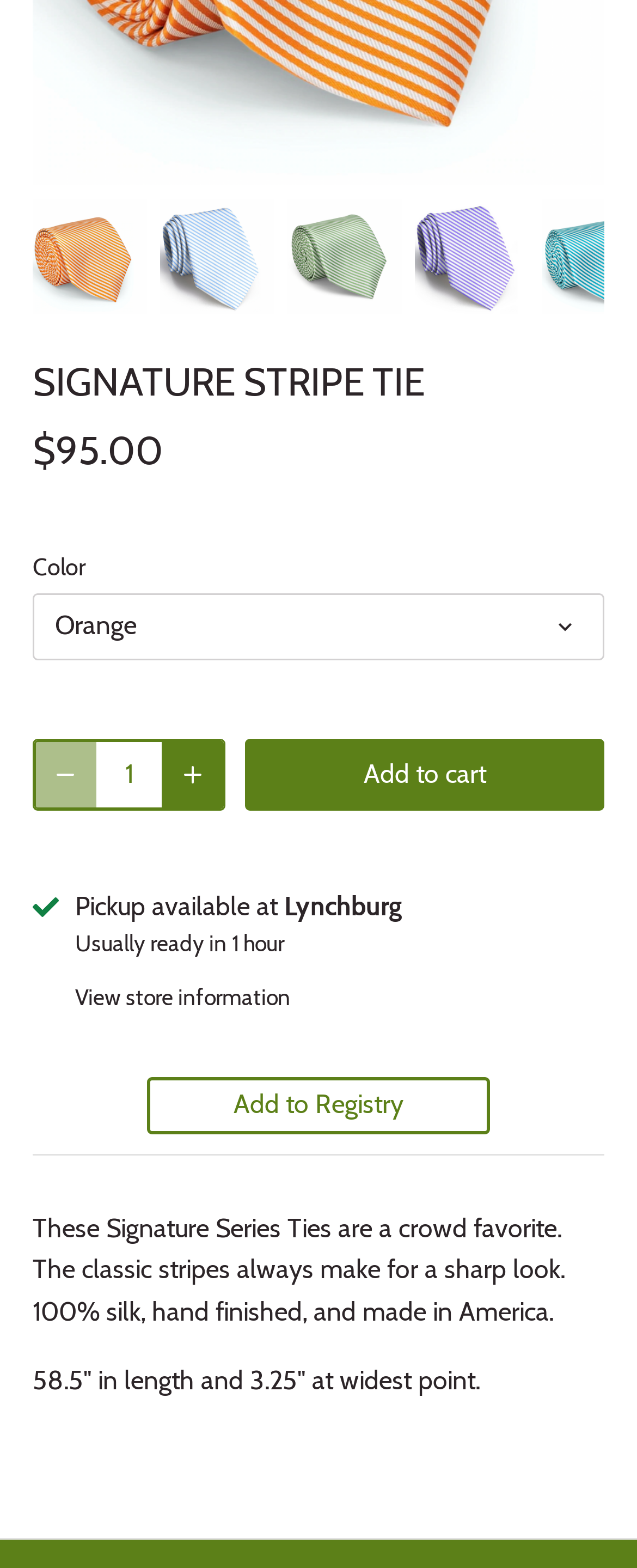Given the element description "aria-label="Select thumbnail"", identify the bounding box of the corresponding UI element.

[0.451, 0.127, 0.631, 0.2]